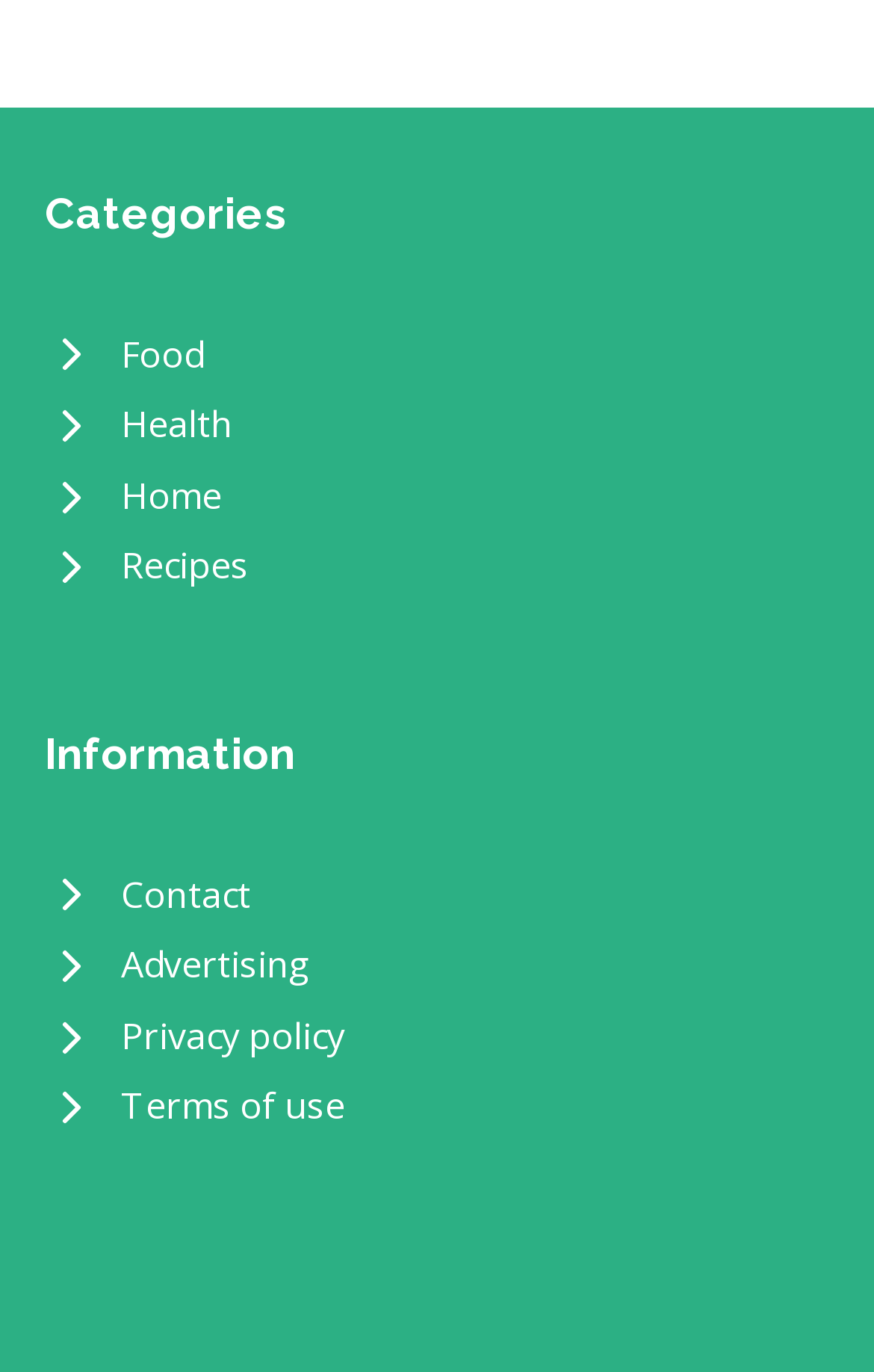How many categories are listed?
Look at the image and answer the question with a single word or phrase.

4